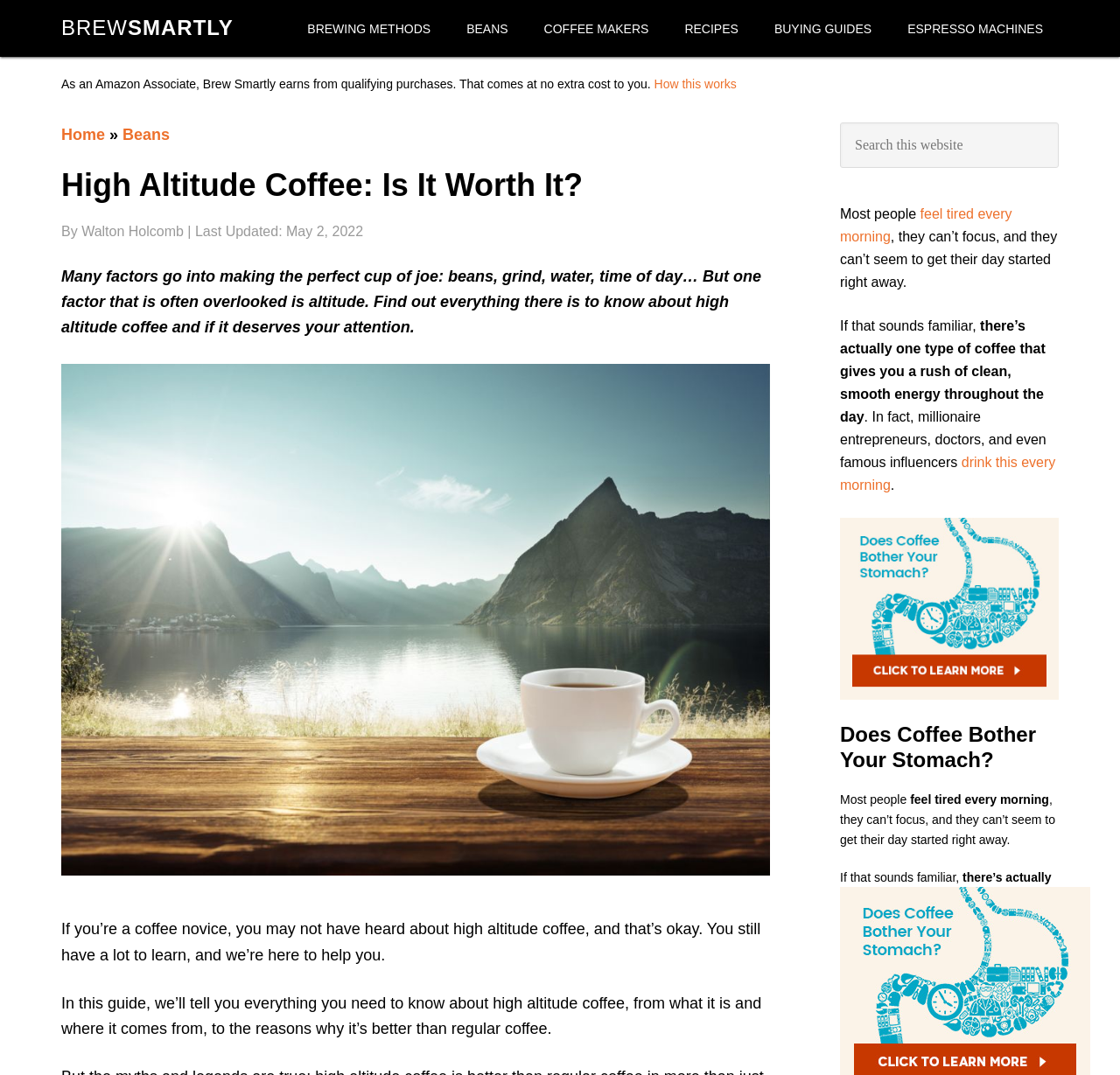Identify and provide the bounding box coordinates of the UI element described: "Home". The coordinates should be formatted as [left, top, right, bottom], with each number being a float between 0 and 1.

[0.055, 0.117, 0.094, 0.133]